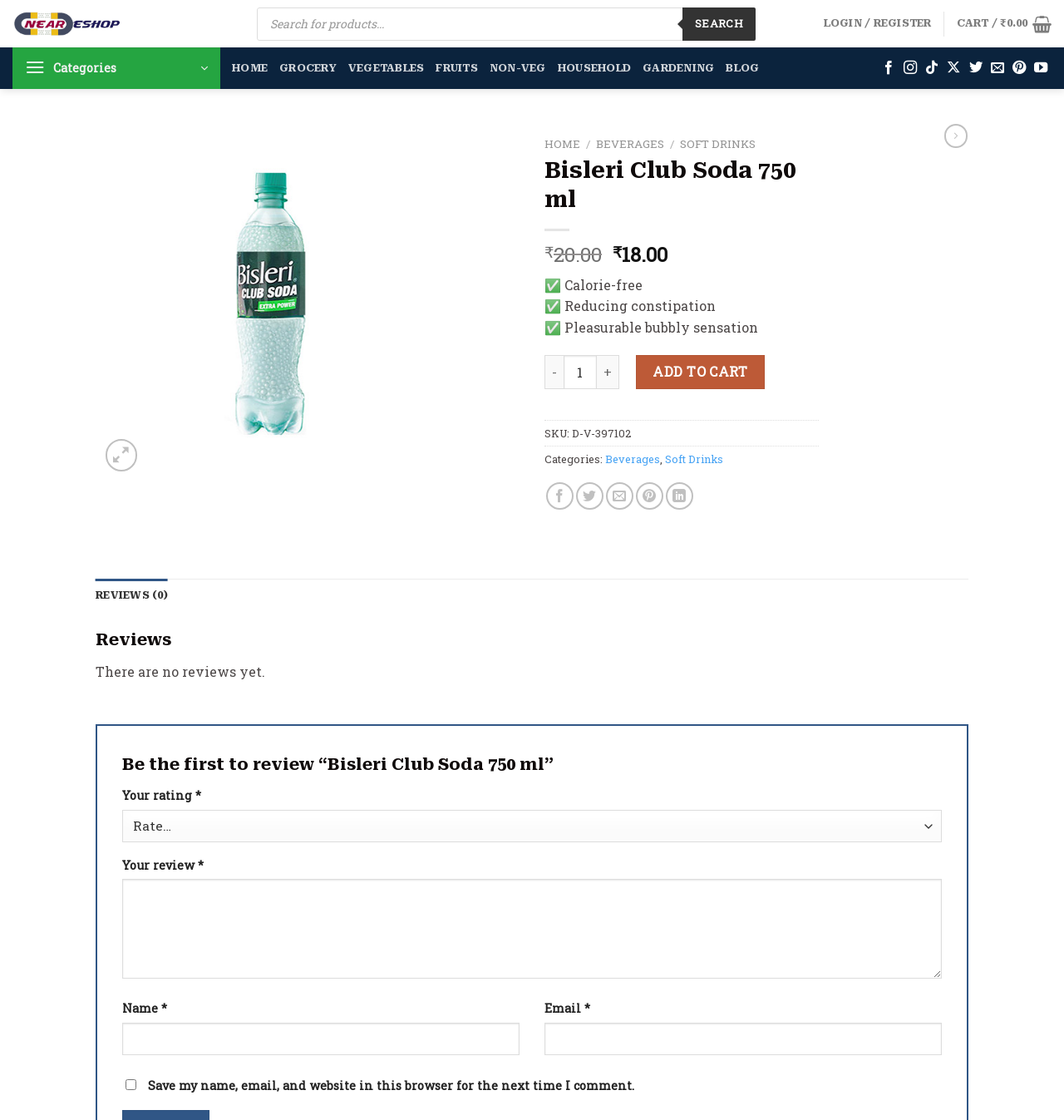Please find the bounding box coordinates of the element's region to be clicked to carry out this instruction: "Add Bisleri Club Soda 750 ml to cart".

[0.598, 0.317, 0.718, 0.347]